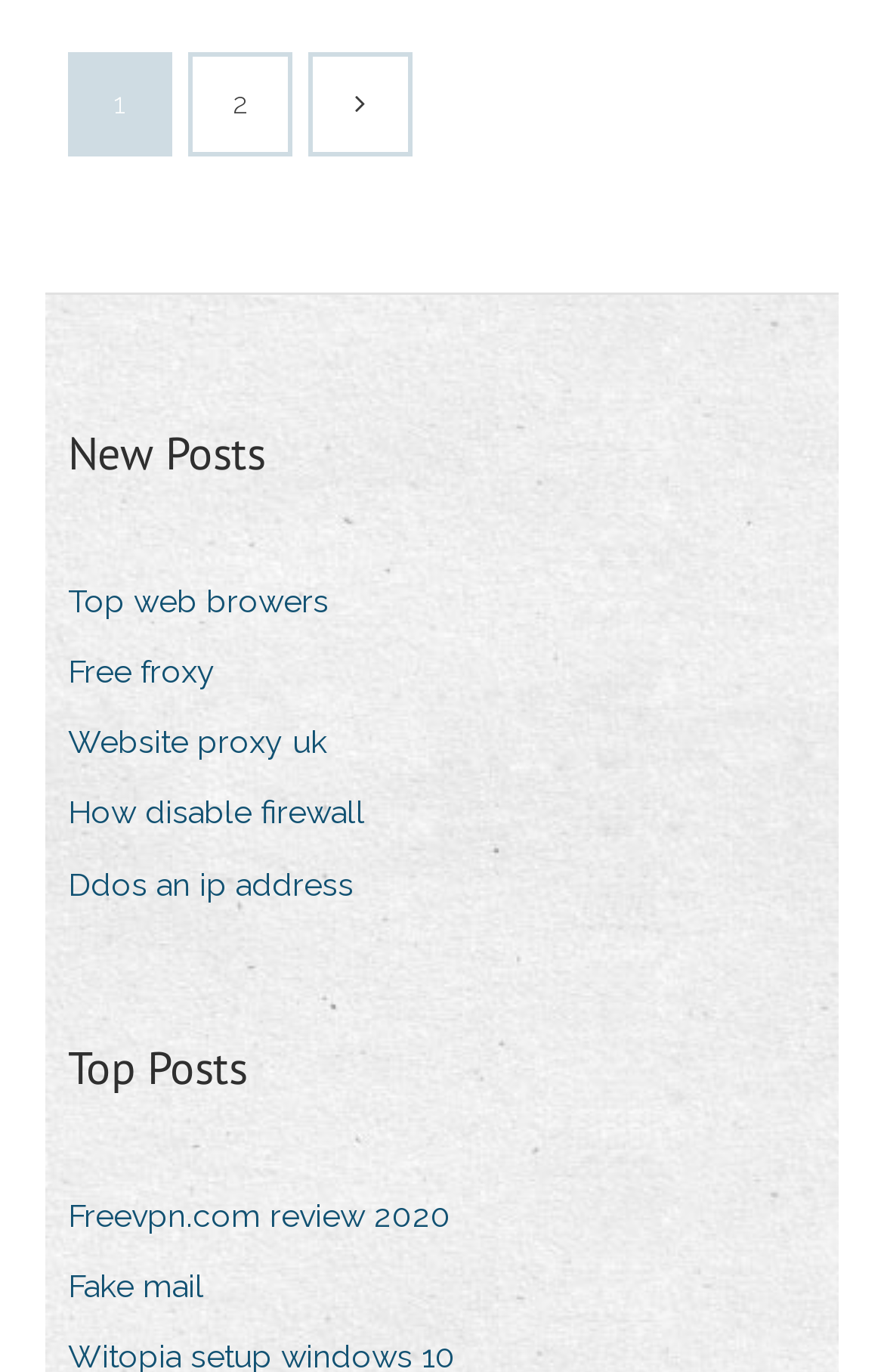What is the second link under 'Top Posts'?
Refer to the screenshot and answer in one word or phrase.

Fake mail